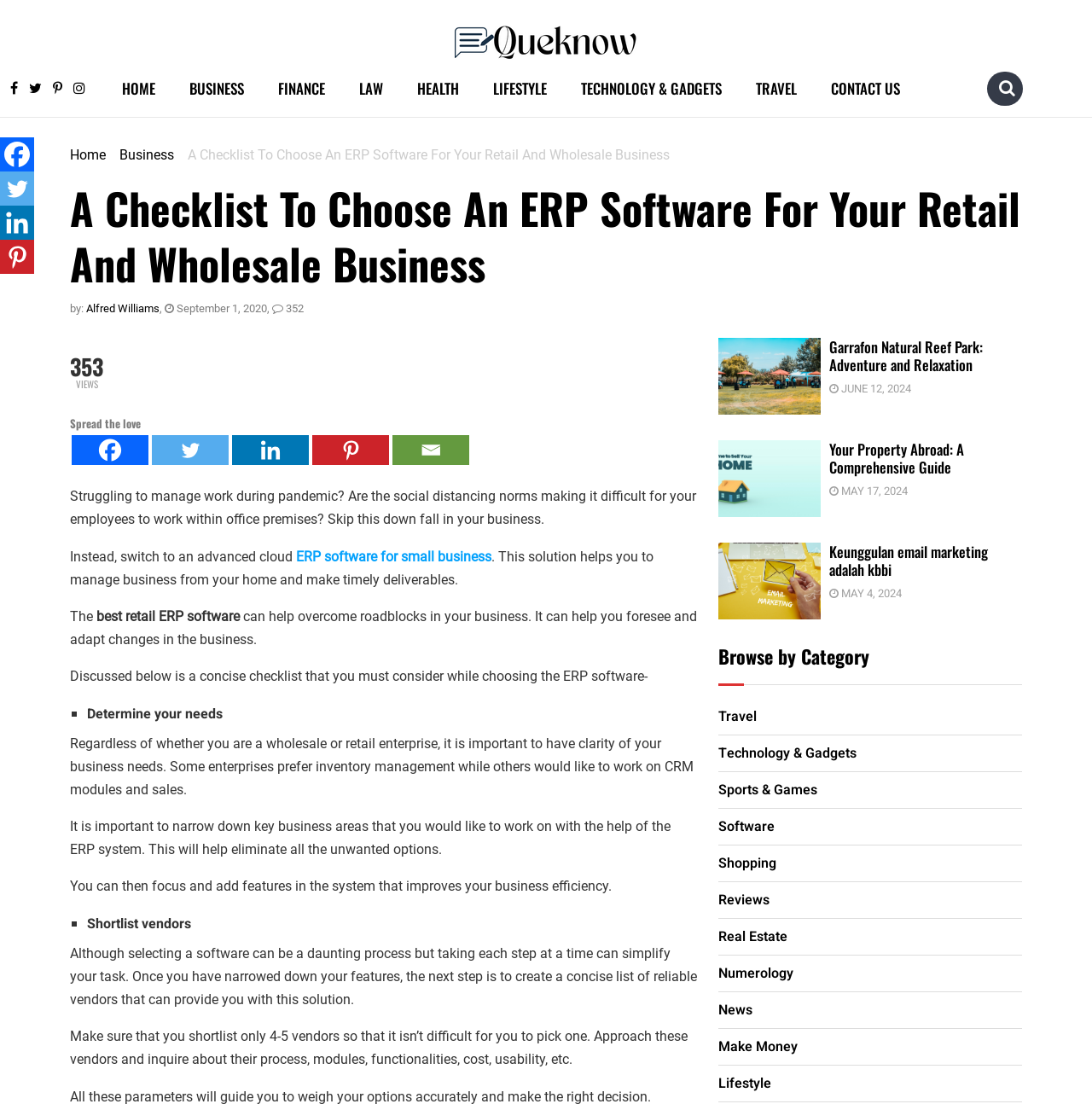Determine the bounding box coordinates of the clickable area required to perform the following instruction: "Click on HOME". The coordinates should be represented as four float numbers between 0 and 1: [left, top, right, bottom].

[0.096, 0.06, 0.158, 0.1]